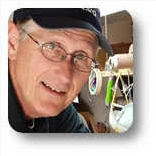What is the man wearing on his head?
Respond to the question with a single word or phrase according to the image.

Dark cap